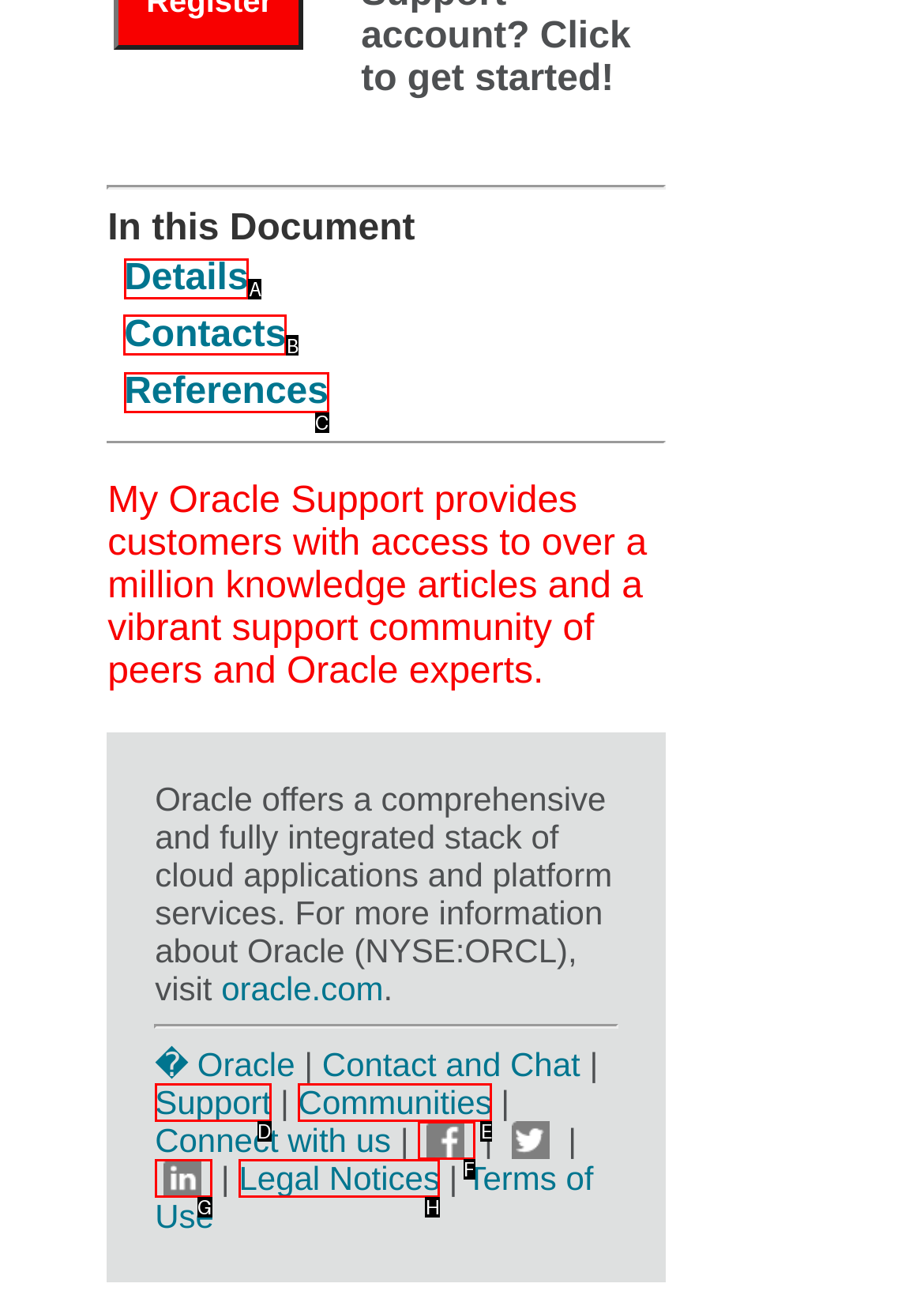Select the HTML element that needs to be clicked to carry out the task: Click on the 'Contacts' link
Provide the letter of the correct option.

B